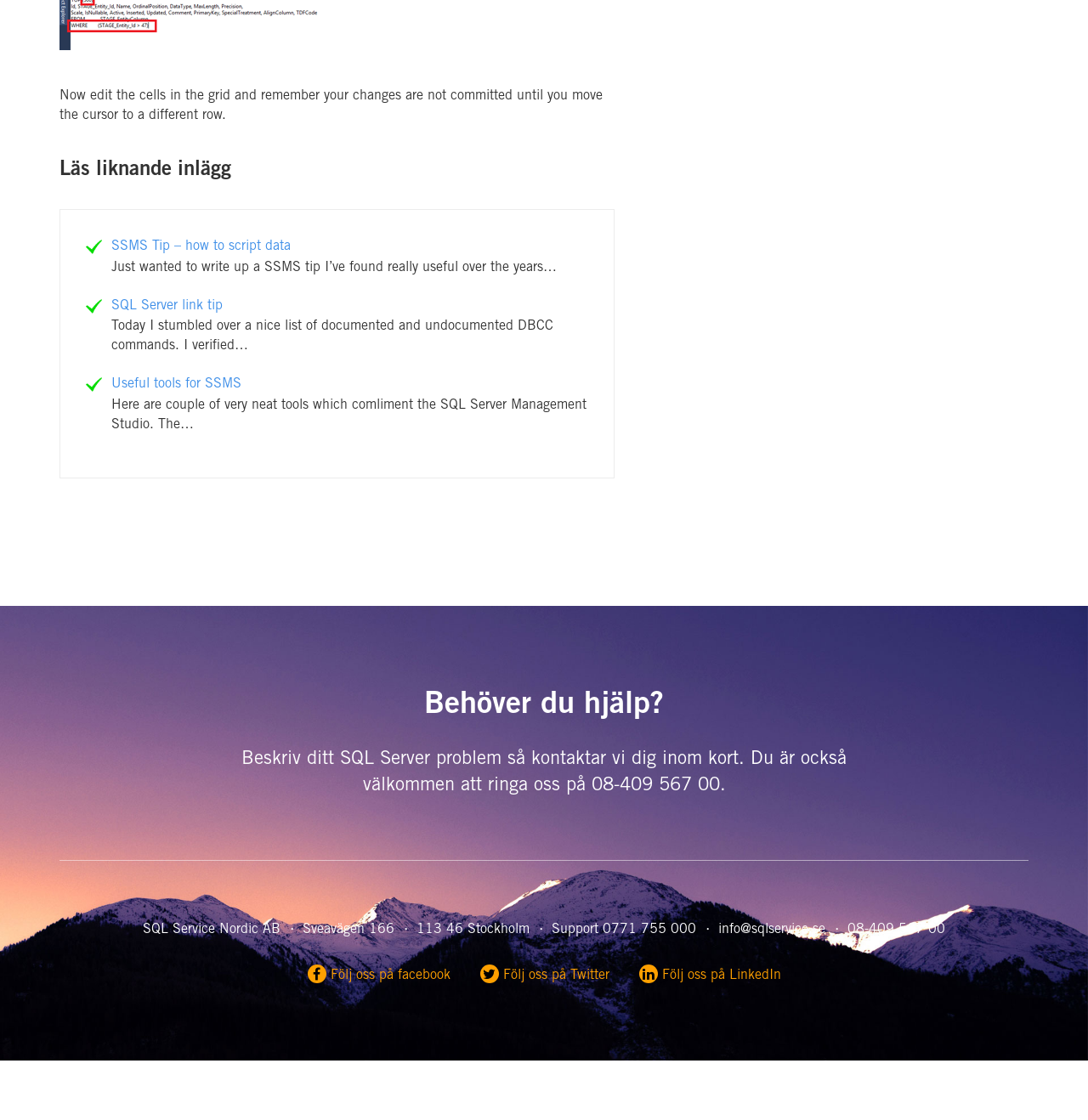What is the topic of the first link?
Kindly give a detailed and elaborate answer to the question.

The first link is 'SSMS Tip – how to script data', which suggests that the topic of the link is related to SSMS tips, specifically how to script data.